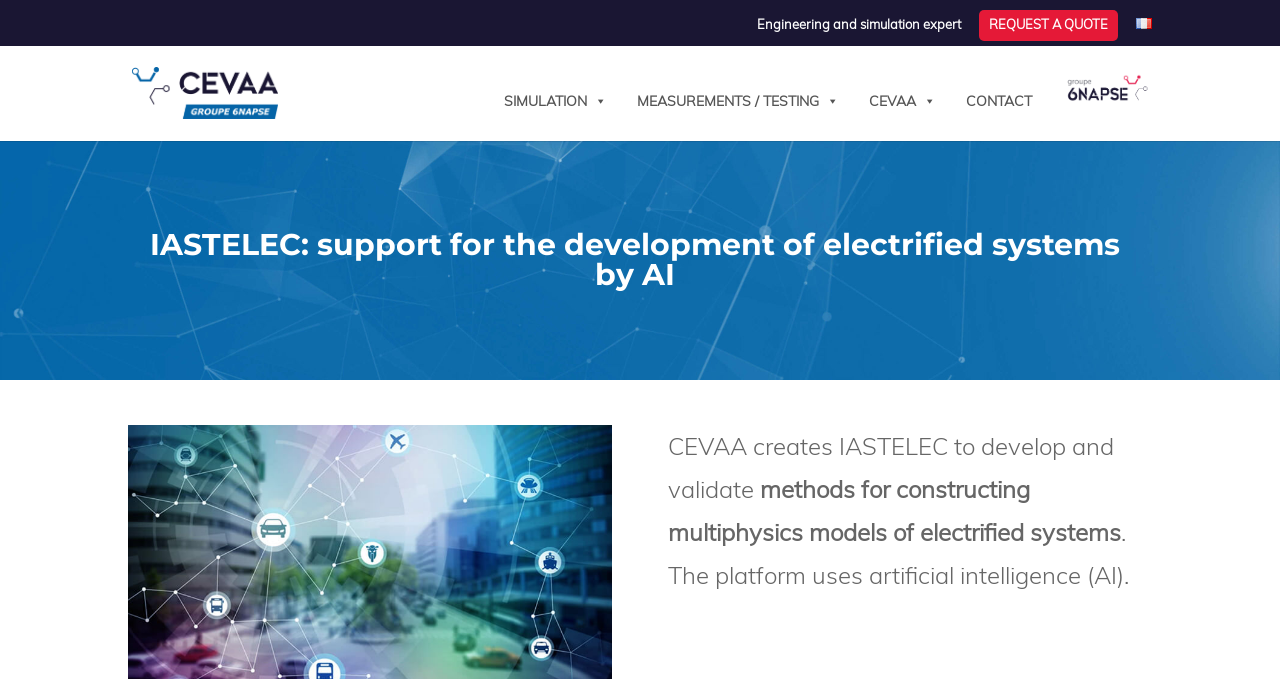Determine and generate the text content of the webpage's headline.

IASTELEC: support for the development of electrified systems by AI